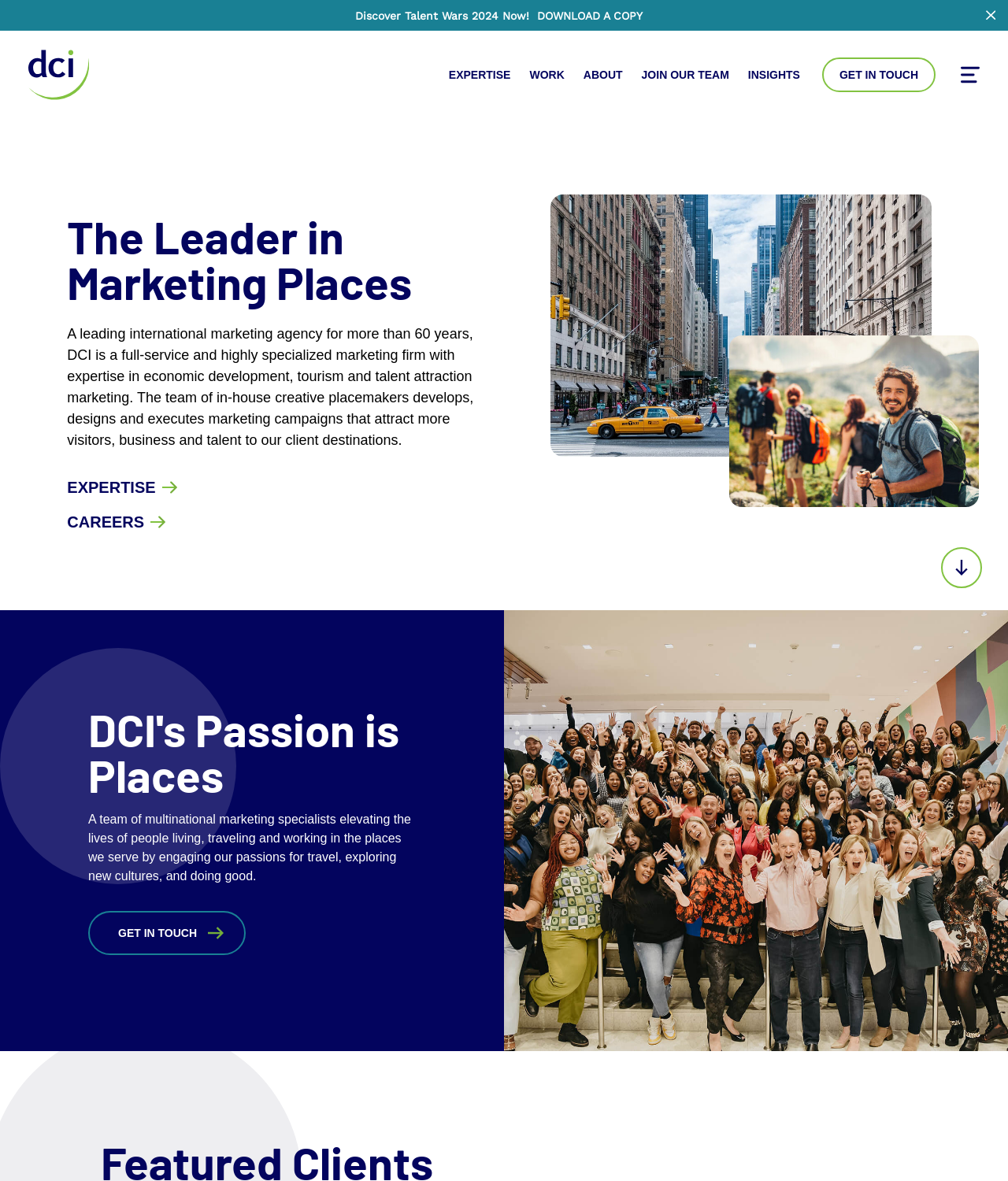What is the profession of the people in the company?
Please respond to the question with as much detail as possible.

The webpage describes the company as a 'full-service and highly specialized marketing firm' and mentions that the team develops, designs, and executes marketing campaigns, indicating that the people in the company are marketing specialists.